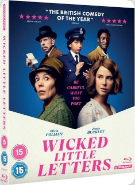What is the title of the film?
Using the image, elaborate on the answer with as much detail as possible.

The title 'Wicked Little Letters' is prominently positioned at the bottom of the DVD cover in bold, pink typography, capturing attention and highlighting the film's unique and quirky nature.